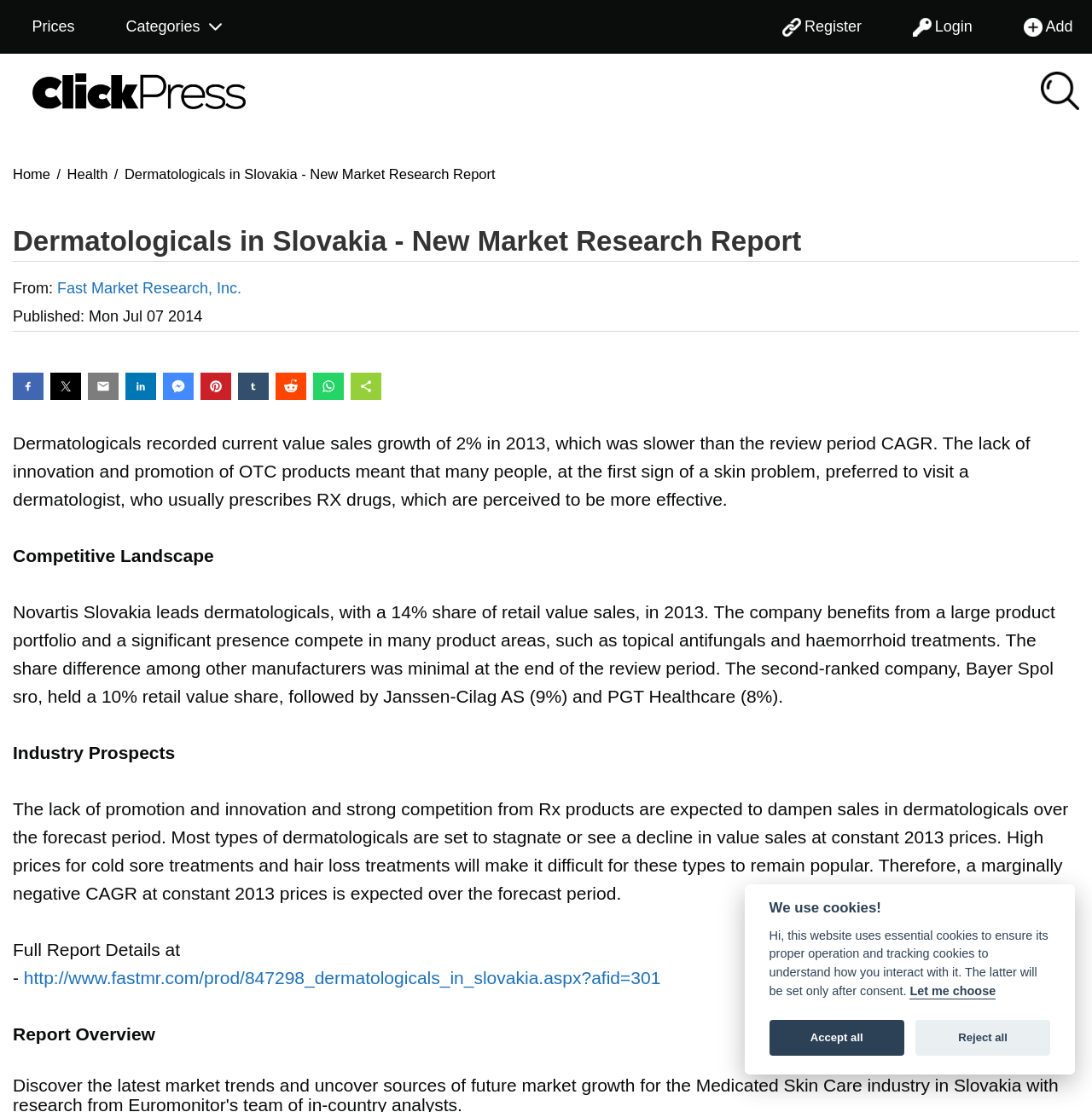Who is the leading company in dermatologicals in Slovakia?
Please use the image to provide an in-depth answer to the question.

The leading company in dermatologicals in Slovakia can be determined by reading the text on the webpage, which states that 'Novartis Slovakia leads dermatologicals, with a 14% share of retail value sales, in 2013.' This information is provided in the section of the webpage that discusses the competitive landscape of the market.